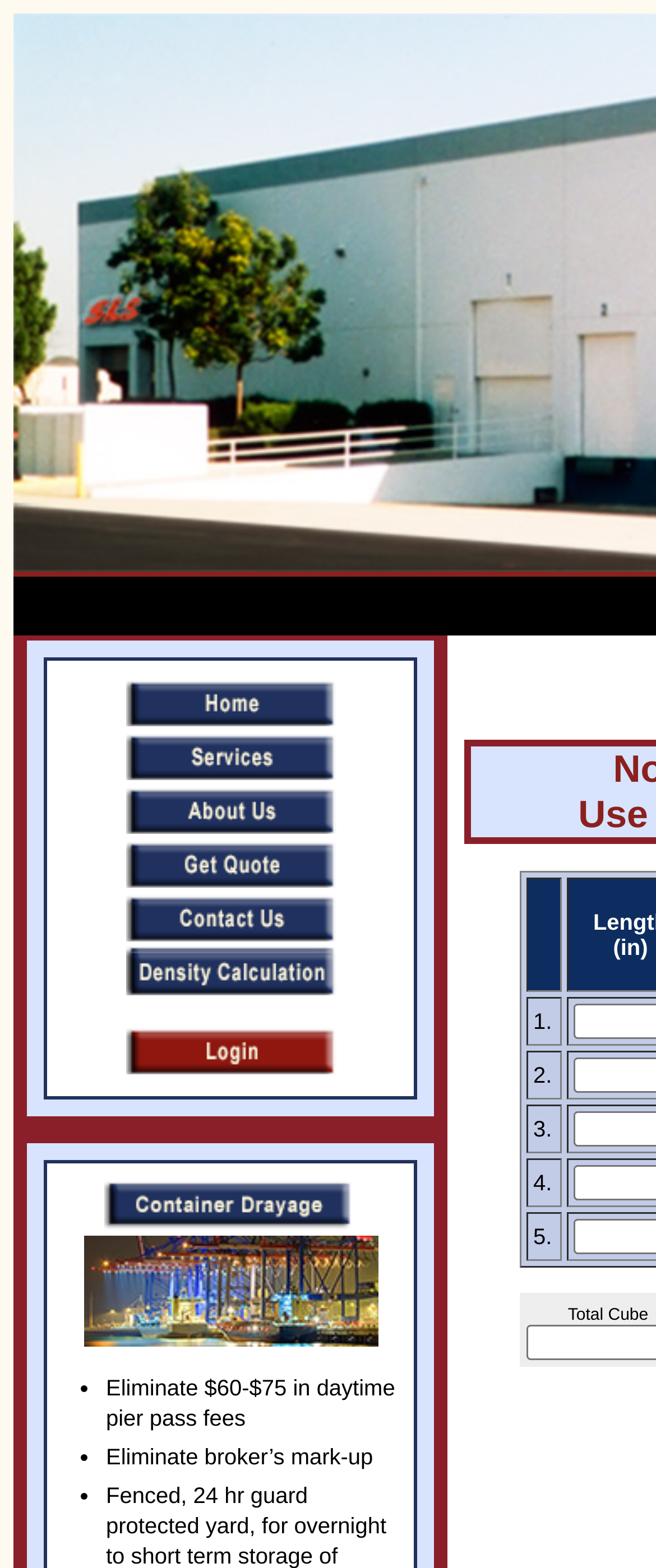Could you provide the bounding box coordinates for the portion of the screen to click to complete this instruction: "Learn about Container Drayage"?

[0.159, 0.772, 0.544, 0.788]